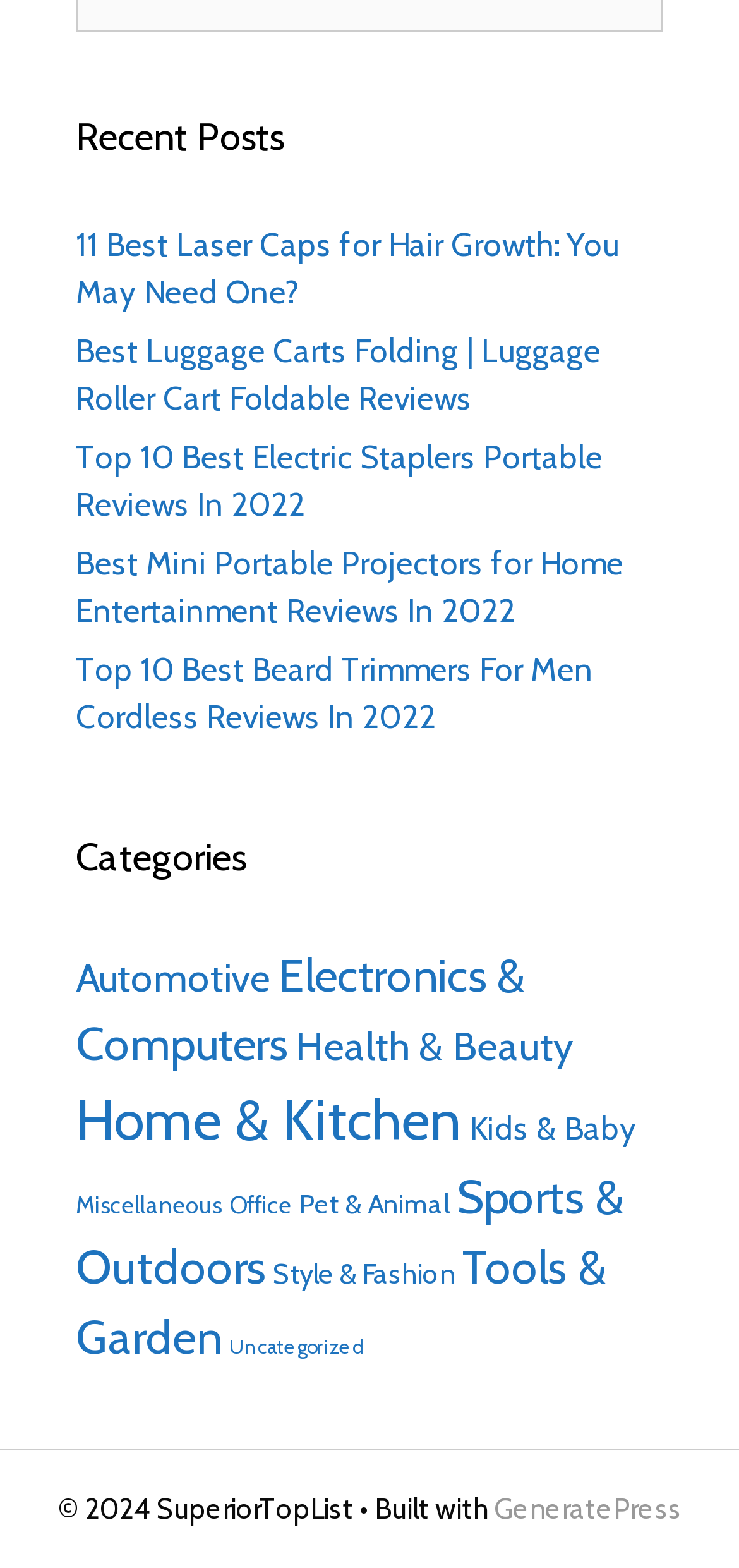Locate the bounding box coordinates of the area to click to fulfill this instruction: "browse electronics and computers category". The bounding box should be presented as four float numbers between 0 and 1, in the order [left, top, right, bottom].

[0.103, 0.604, 0.71, 0.683]